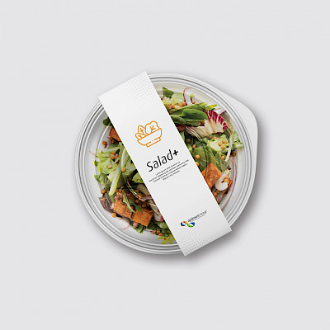What is the purpose of the background in the image?
Look at the image and answer the question with a single word or phrase.

To make the salad stand out